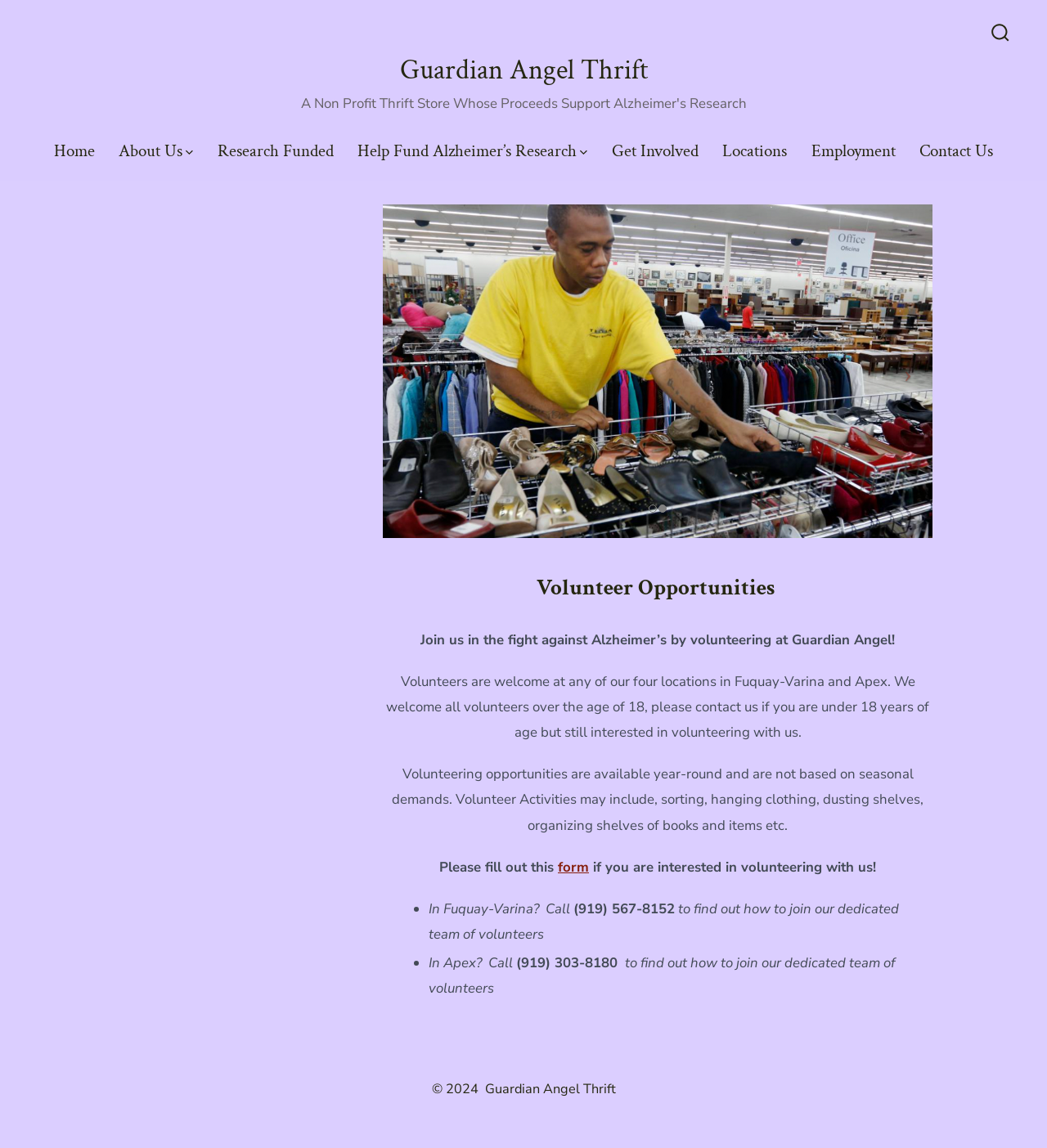Can you pinpoint the bounding box coordinates for the clickable element required for this instruction: "Call to find out how to join the team of volunteers in Fuquay-Varina"? The coordinates should be four float numbers between 0 and 1, i.e., [left, top, right, bottom].

[0.548, 0.783, 0.645, 0.8]